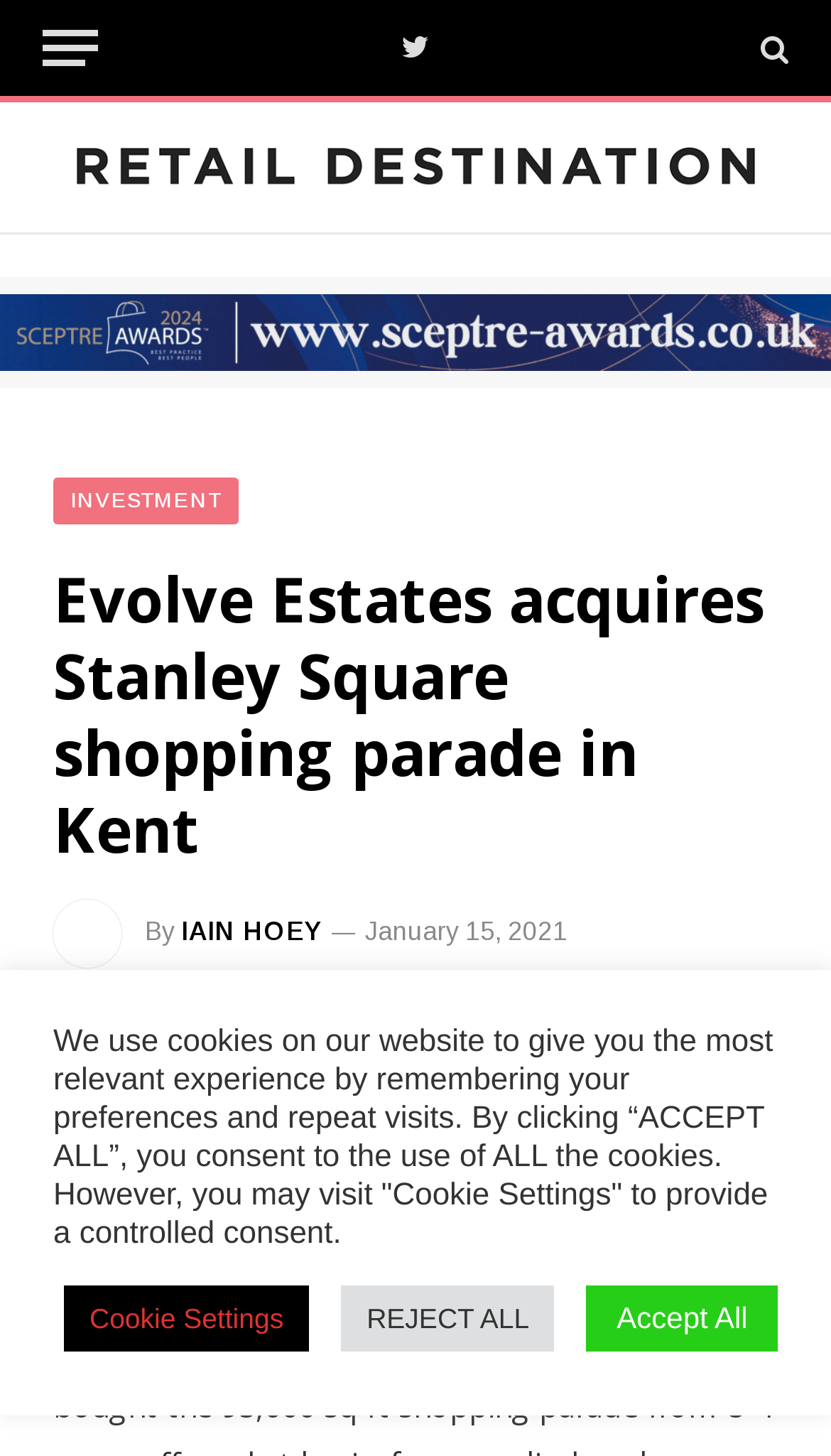Find the bounding box coordinates of the area to click in order to follow the instruction: "Read Retail Destination article".

[0.09, 0.086, 0.91, 0.144]